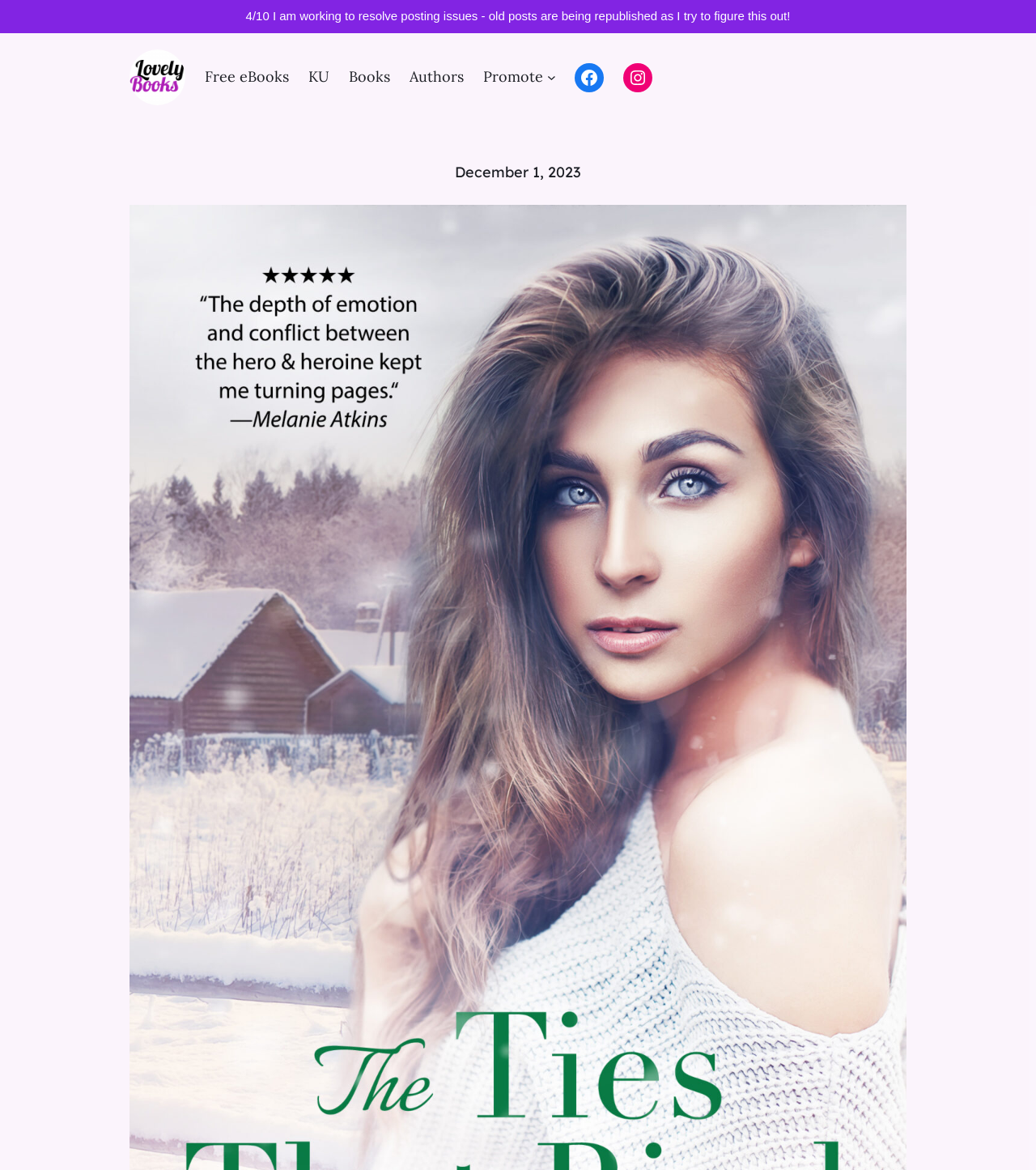Kindly provide the bounding box coordinates of the section you need to click on to fulfill the given instruction: "Go to Free eBooks page".

[0.198, 0.056, 0.279, 0.077]